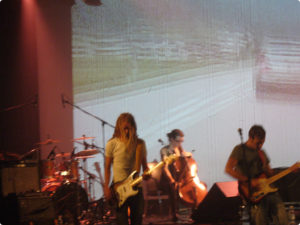Provide a comprehensive description of the image.

In this dynamic concert scene, band members perform passionately on stage against a backdrop of flowing imagery that evokes a sense of movement and emotion. The lead guitarist, with long hair and a captivating presence, mesmerizes the crowd alongside a bassist, while a drummer can be seen in the background, creating a powerful rhythmic foundation. A cellist, positioned prominently, adds depth to the soundscape, blending classical elements with the band's rock influence. The atmosphere is vibrant, enhanced by colored stage lighting that casts a dramatic glow. This image captures the essence of a live performance by the band "Sense of Akasha," known for their unique blend of rock and classical sounds, offering an engaging experience for the audience.